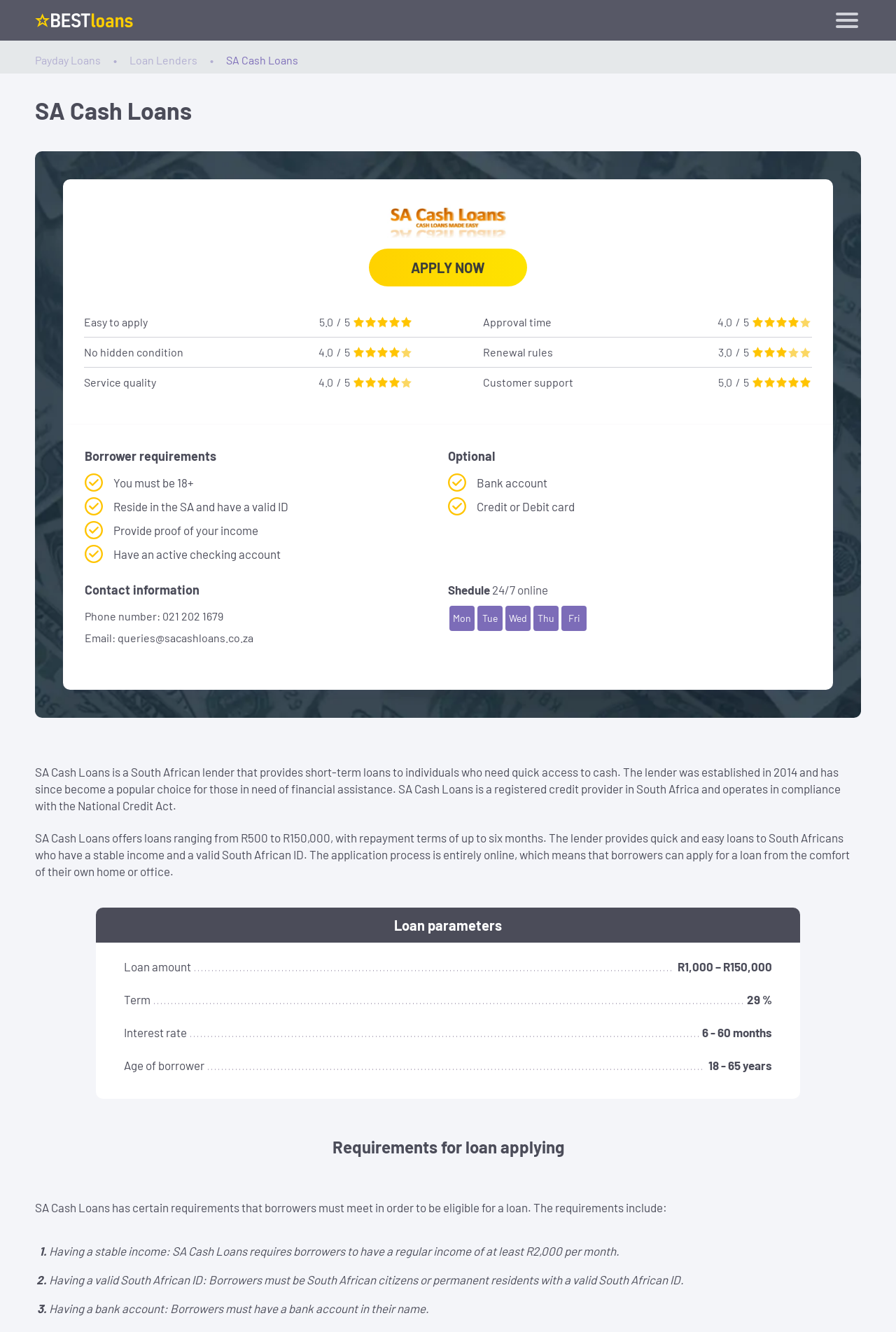Utilize the details in the image to thoroughly answer the following question: What is the repayment term for loans offered by SA Cash Loans?

Under the 'Loan parameters' section, it is mentioned that the repayment term ranges from 6 to 60 months.